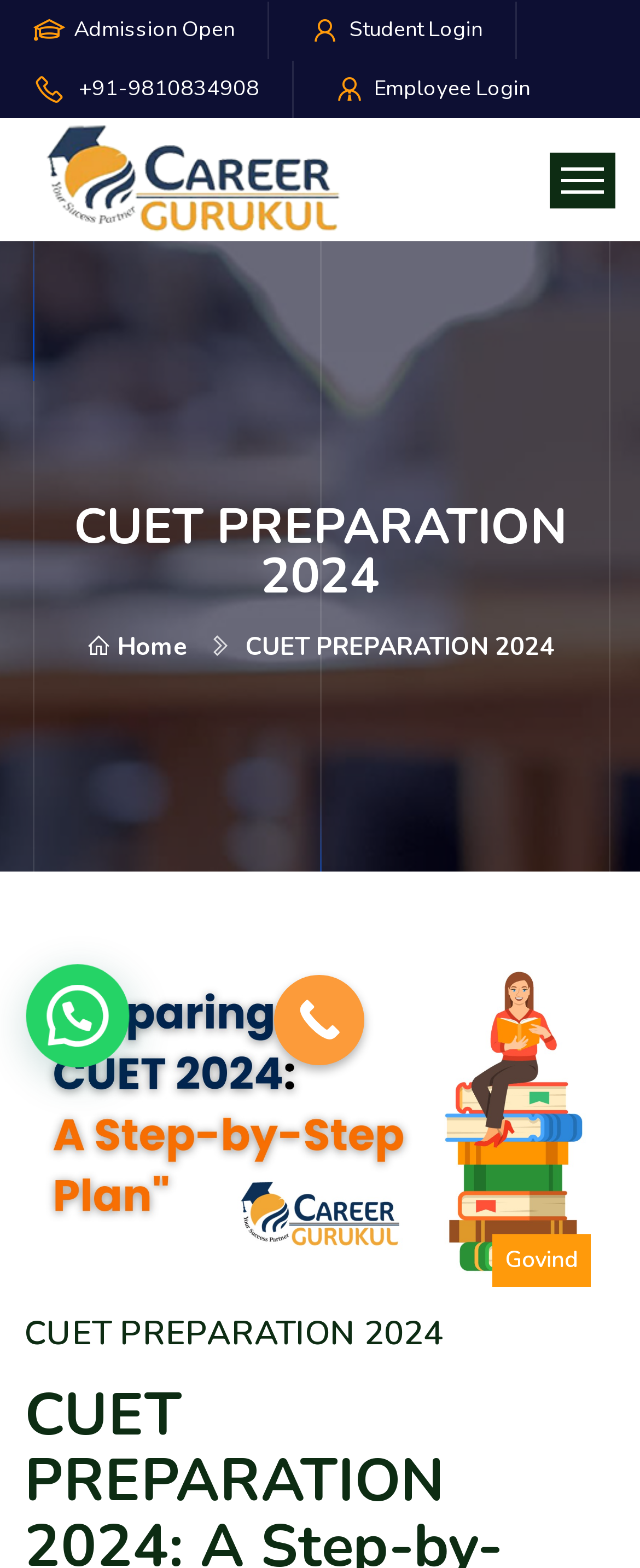Provide the bounding box coordinates of the HTML element this sentence describes: "CALL NOW". The bounding box coordinates consist of four float numbers between 0 and 1, i.e., [left, top, right, bottom].

[0.428, 0.622, 0.569, 0.679]